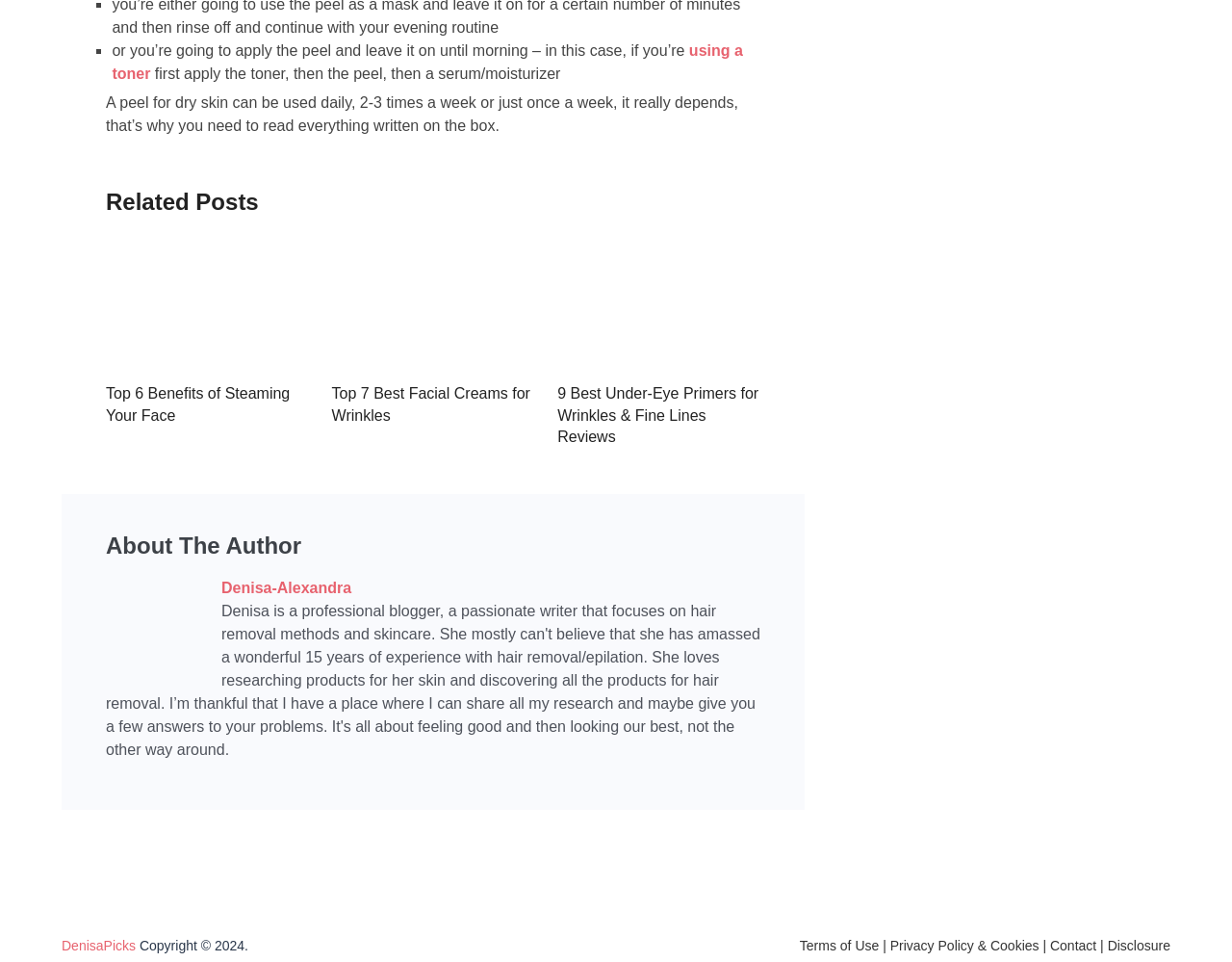Can you show the bounding box coordinates of the region to click on to complete the task described in the instruction: "contact the website administrator"?

[0.852, 0.975, 0.89, 0.991]